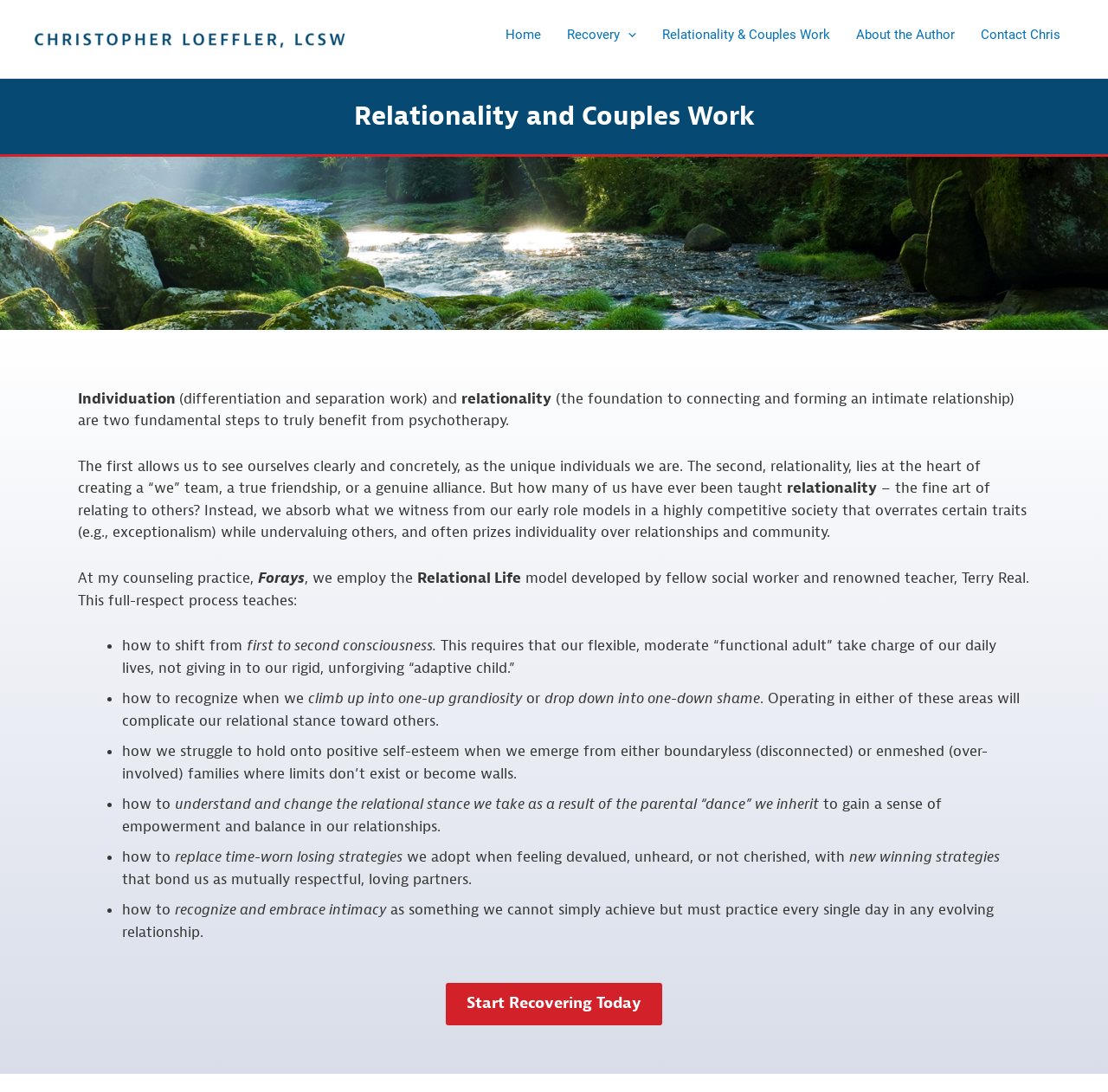Identify the bounding box for the UI element described as: "About the Author". Ensure the coordinates are four float numbers between 0 and 1, formatted as [left, top, right, bottom].

[0.761, 0.0, 0.873, 0.063]